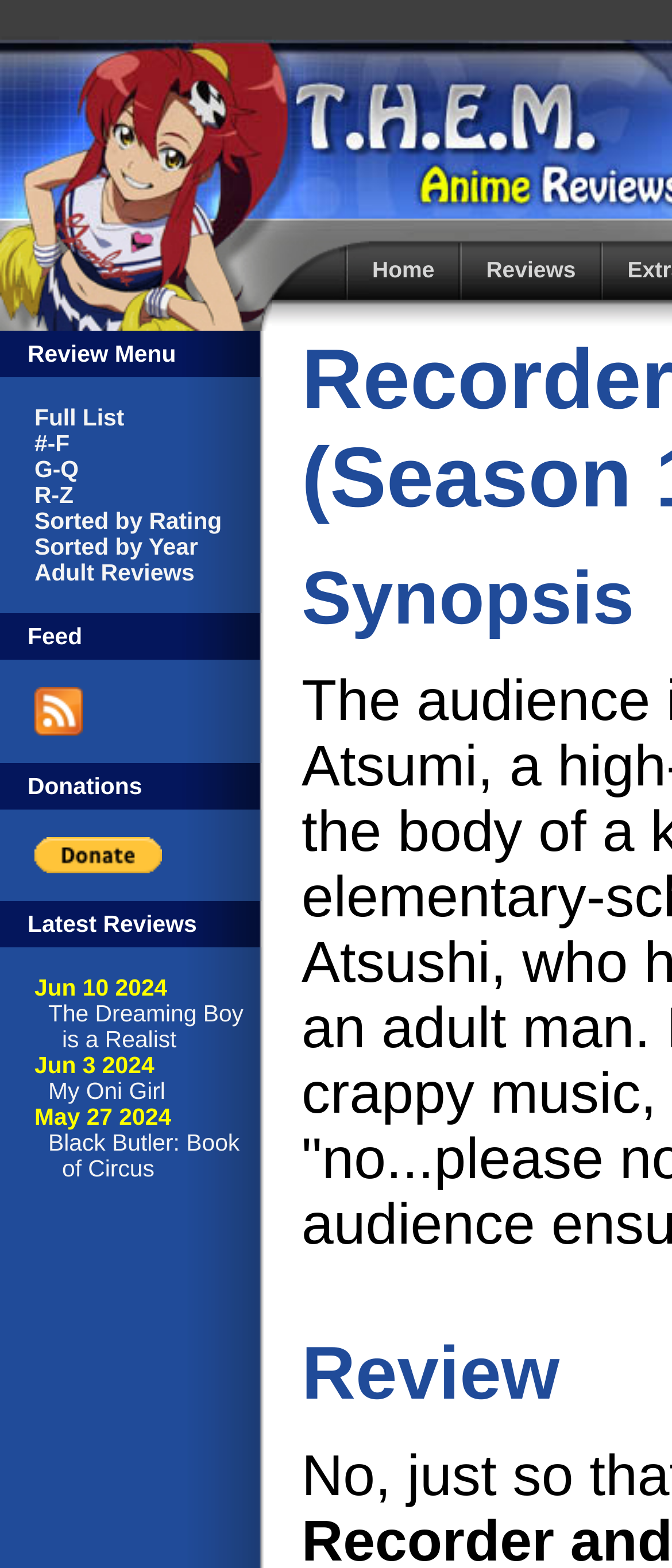Please specify the bounding box coordinates in the format (top-left x, top-left y, bottom-right x, bottom-right y), with values ranging from 0 to 1. Identify the bounding box for the UI component described as follows: alt="Subscribe to THEM Anime Reviews"

[0.051, 0.456, 0.123, 0.472]